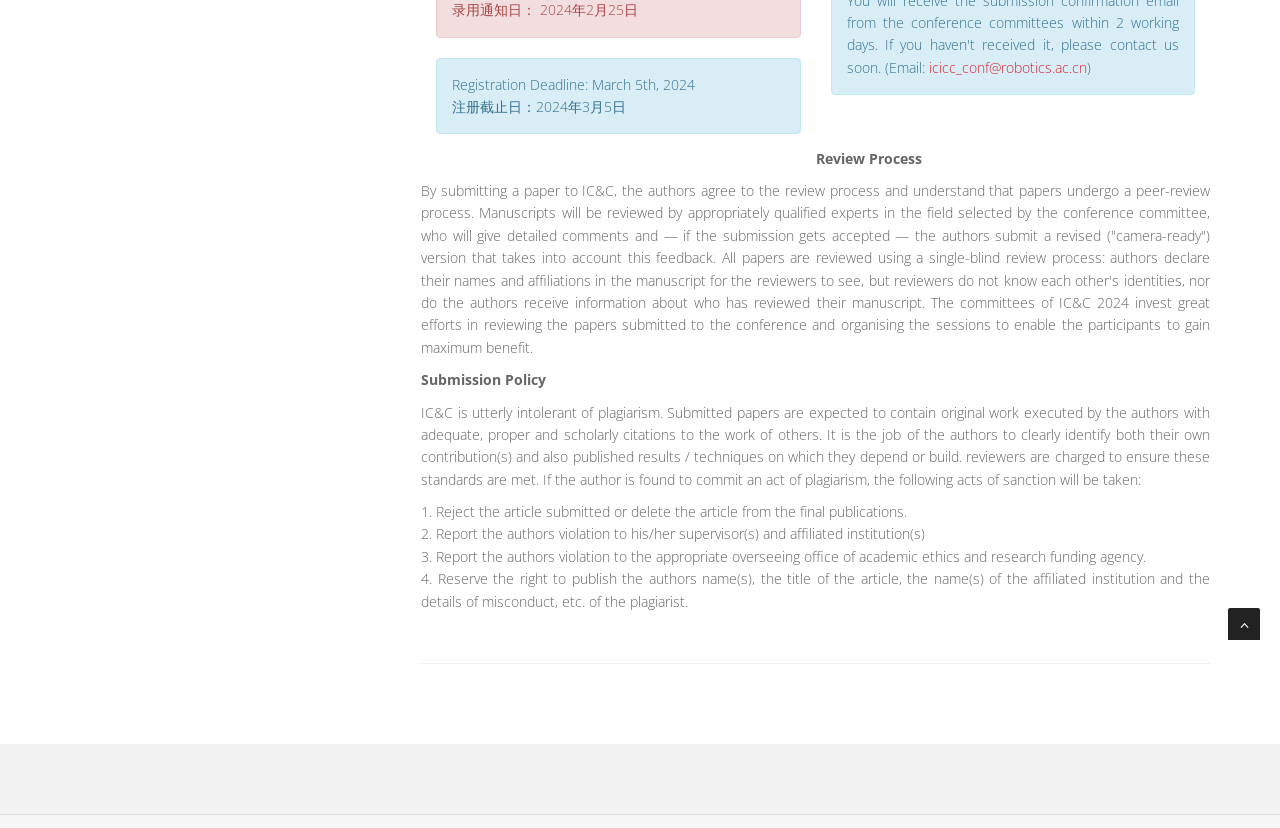Locate the bounding box of the UI element described in the following text: "icicc_conf@robotics.ac.cn".

[0.725, 0.07, 0.849, 0.093]